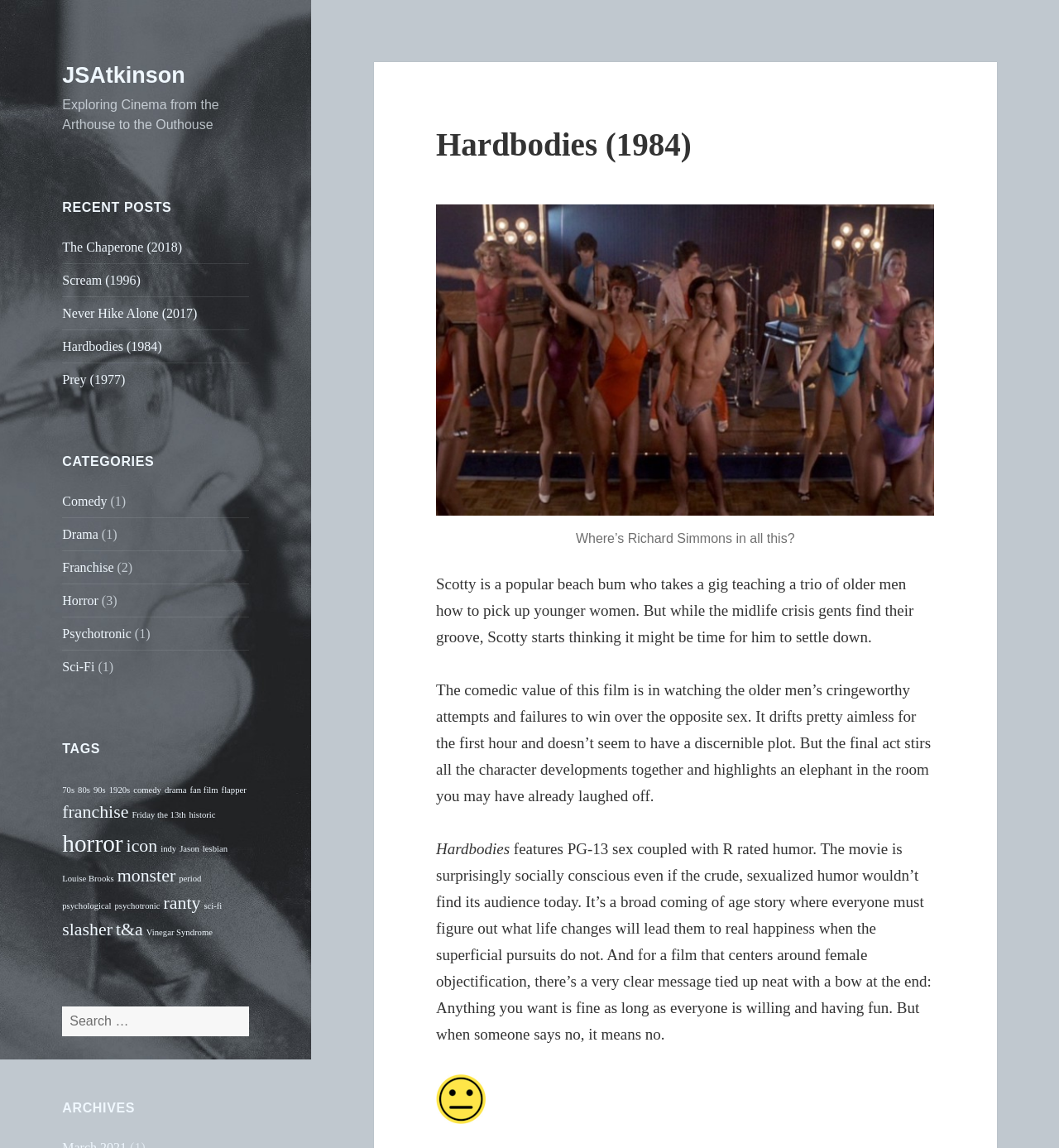Using the details from the image, please elaborate on the following question: What is the main theme of the movie?

The answer can be found in the static text 'It’s a broad coming of age story where everyone must figure out what life changes will lead them to real happiness when the superficial pursuits do not.' which describes the main theme of the movie as a coming of age story.